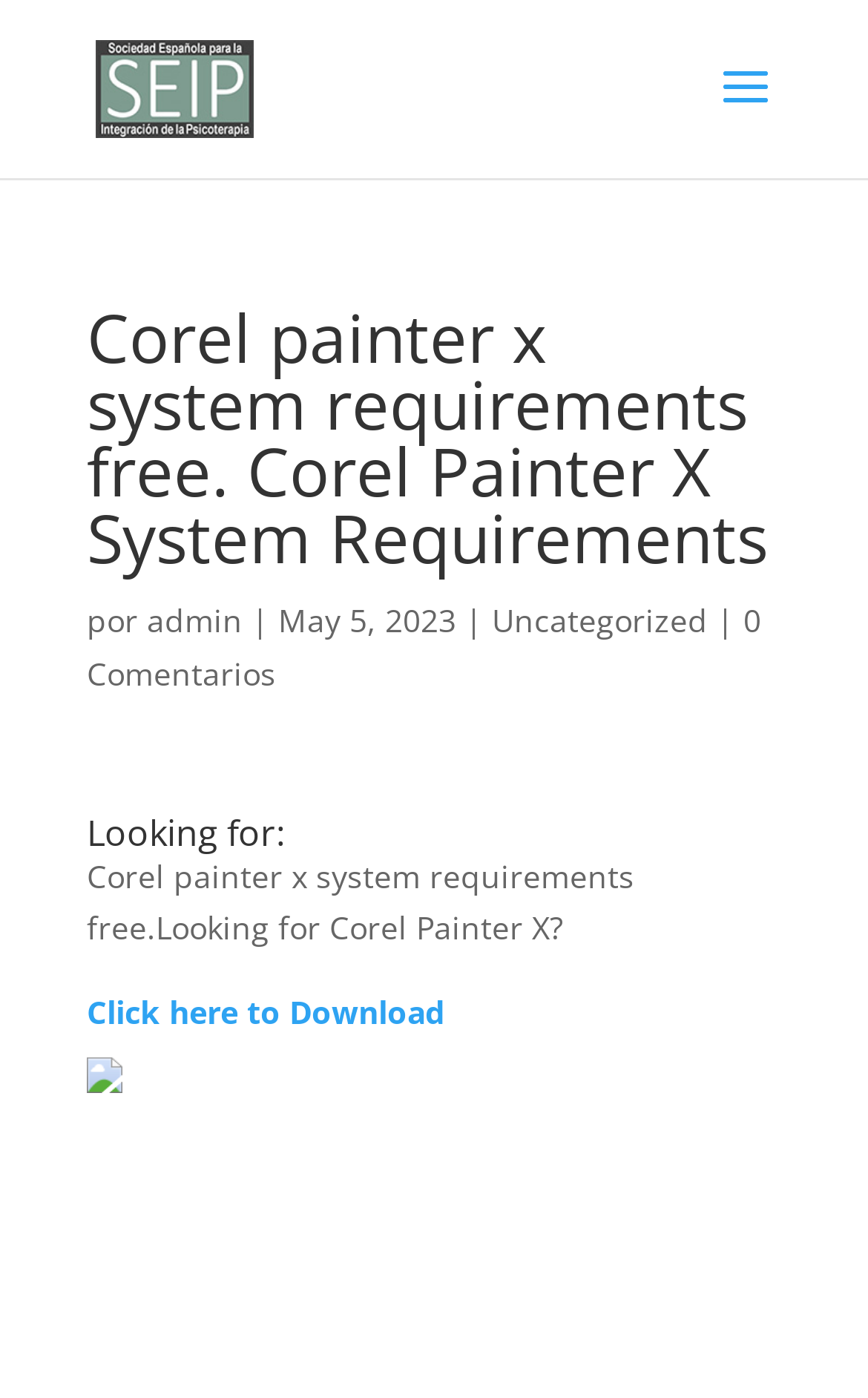Provide a short answer using a single word or phrase for the following question: 
What is the author of the post?

admin